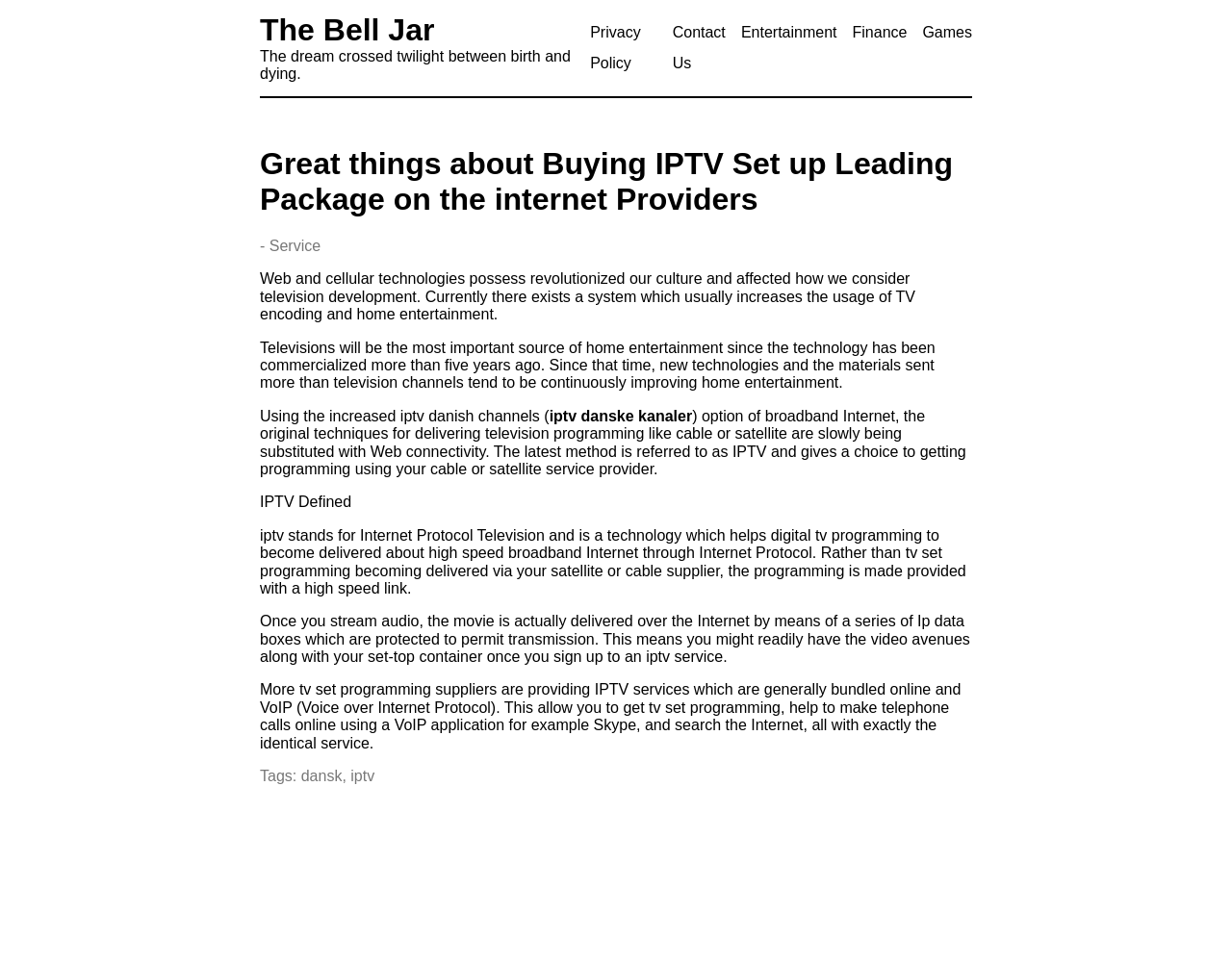Your task is to extract the text of the main heading from the webpage.

The Bell Jar